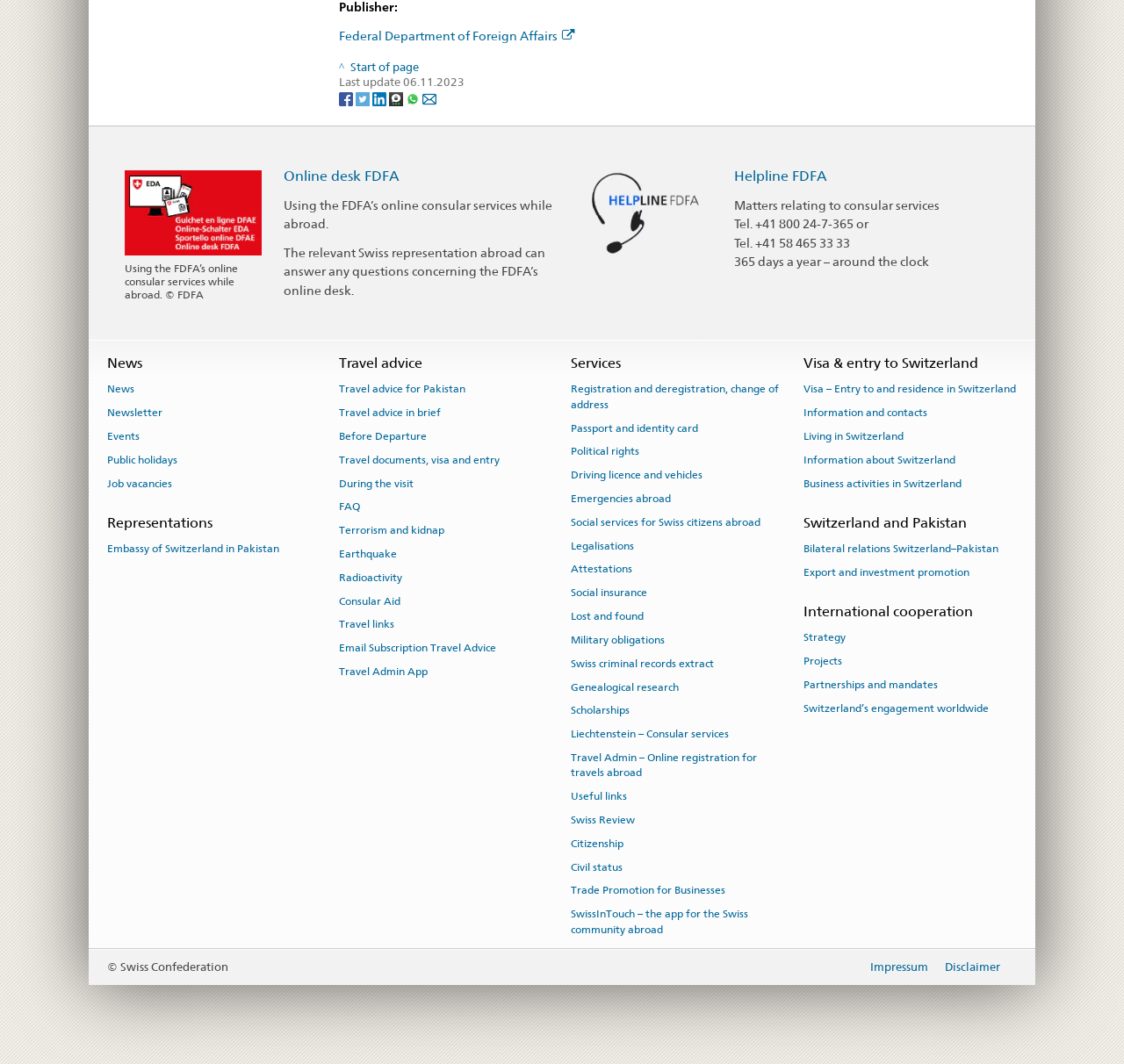Please find and report the bounding box coordinates of the element to click in order to perform the following action: "Click on Online desk FDFA". The coordinates should be expressed as four float numbers between 0 and 1, in the format [left, top, right, bottom].

[0.111, 0.193, 0.233, 0.205]